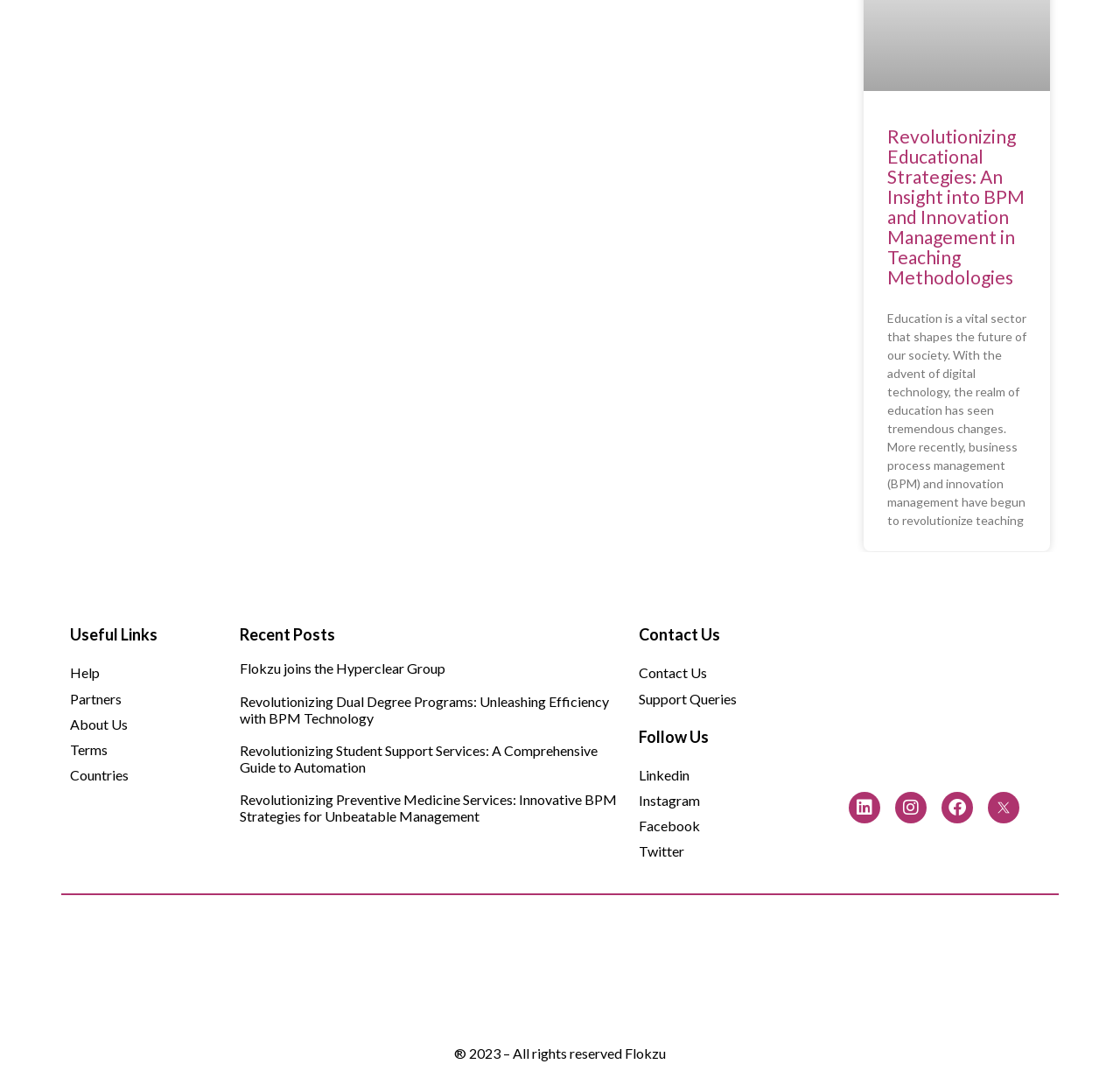Could you highlight the region that needs to be clicked to execute the instruction: "View the Flokzu BPM logo"?

[0.76, 0.574, 0.907, 0.617]